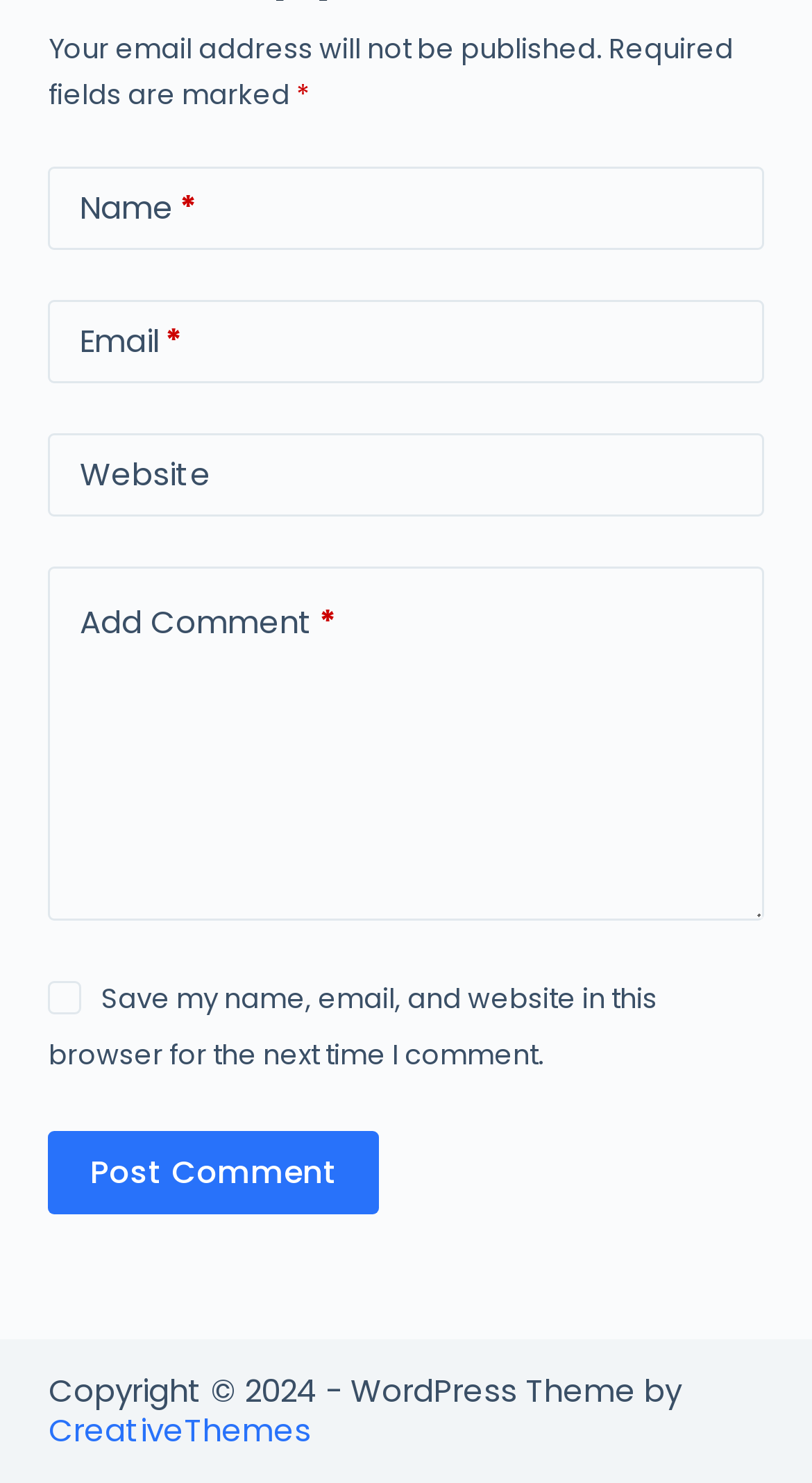Answer in one word or a short phrase: 
What is the function of the 'Post Comment' button?

Submit comment